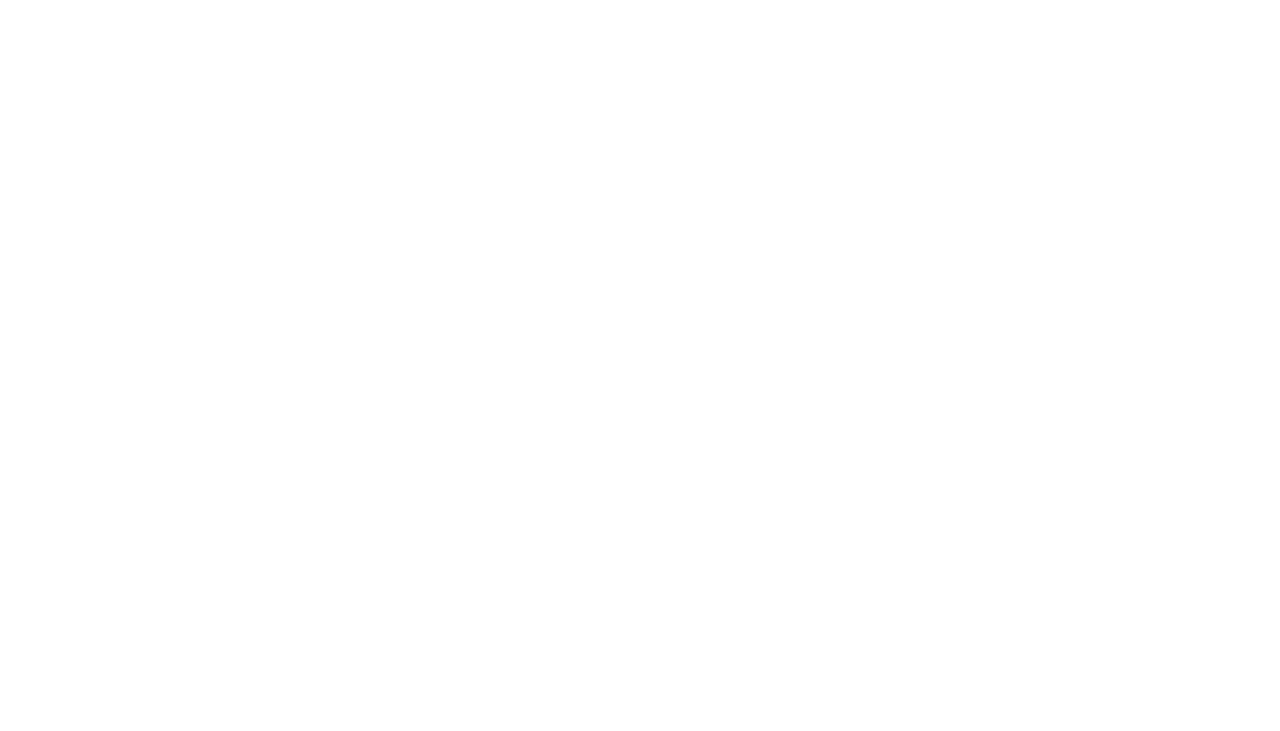Specify the bounding box coordinates of the area to click in order to execute this command: 'Click on the 'CREATE CREDENTIALS' button'. The coordinates should consist of four float numbers ranging from 0 to 1, and should be formatted as [left, top, right, bottom].

[0.313, 0.389, 0.438, 0.411]